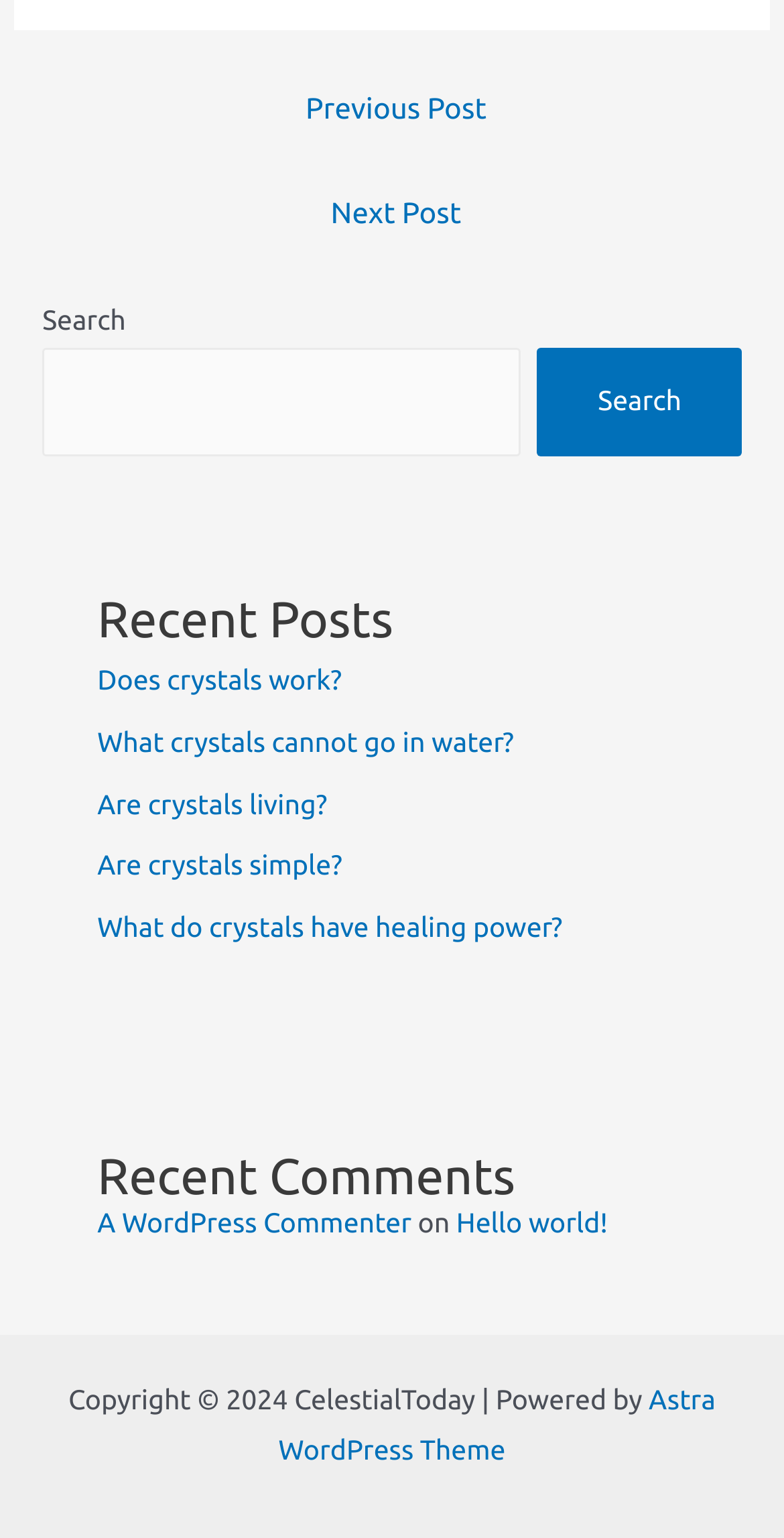What can be searched on this website?
Please provide a comprehensive and detailed answer to the question.

The search box is located in the complementary section, and the recent posts section is displayed below it, suggesting that users can search for specific posts on this website.